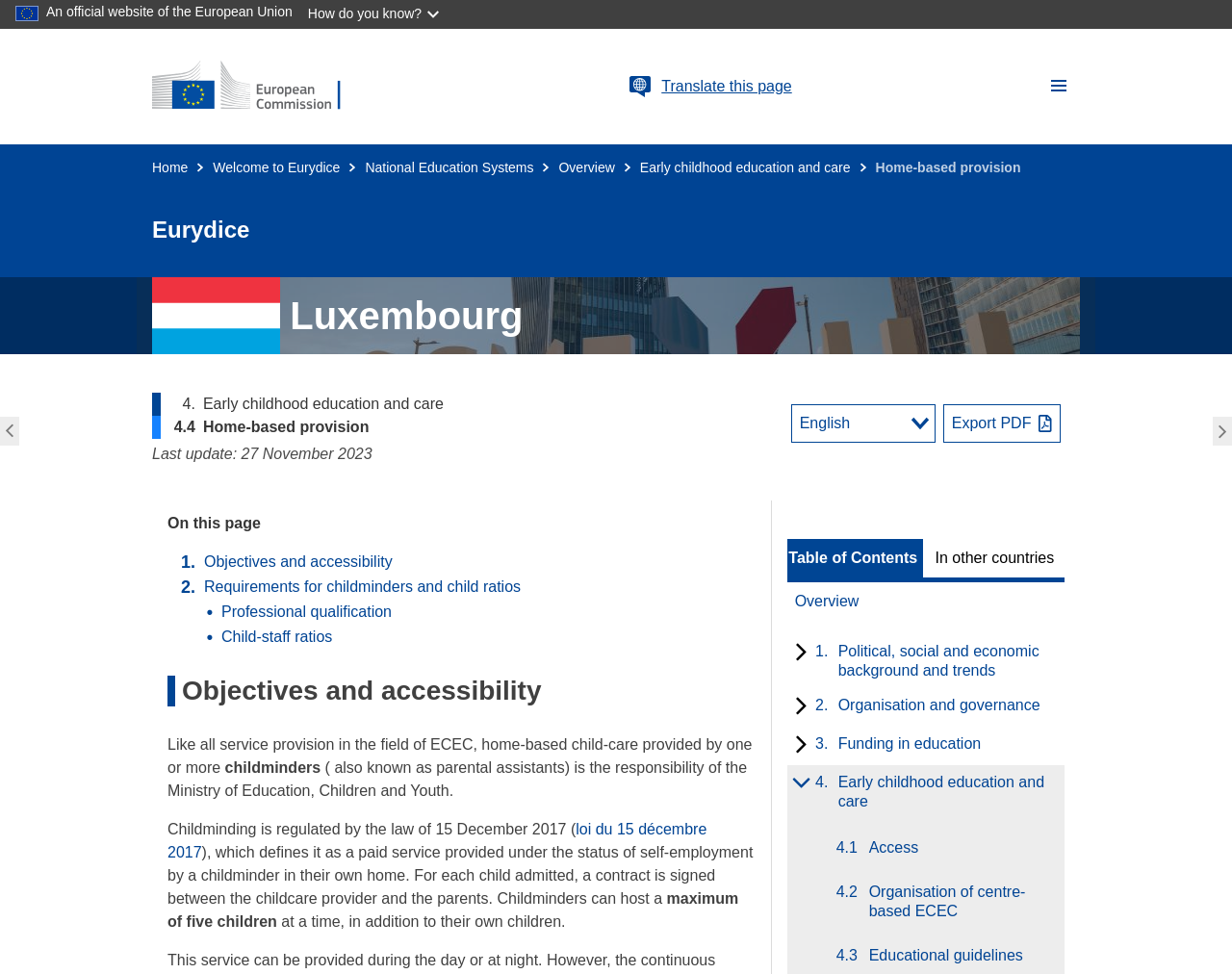Predict the bounding box of the UI element that fits this description: "Early childhood education and care".

[0.519, 0.164, 0.69, 0.18]